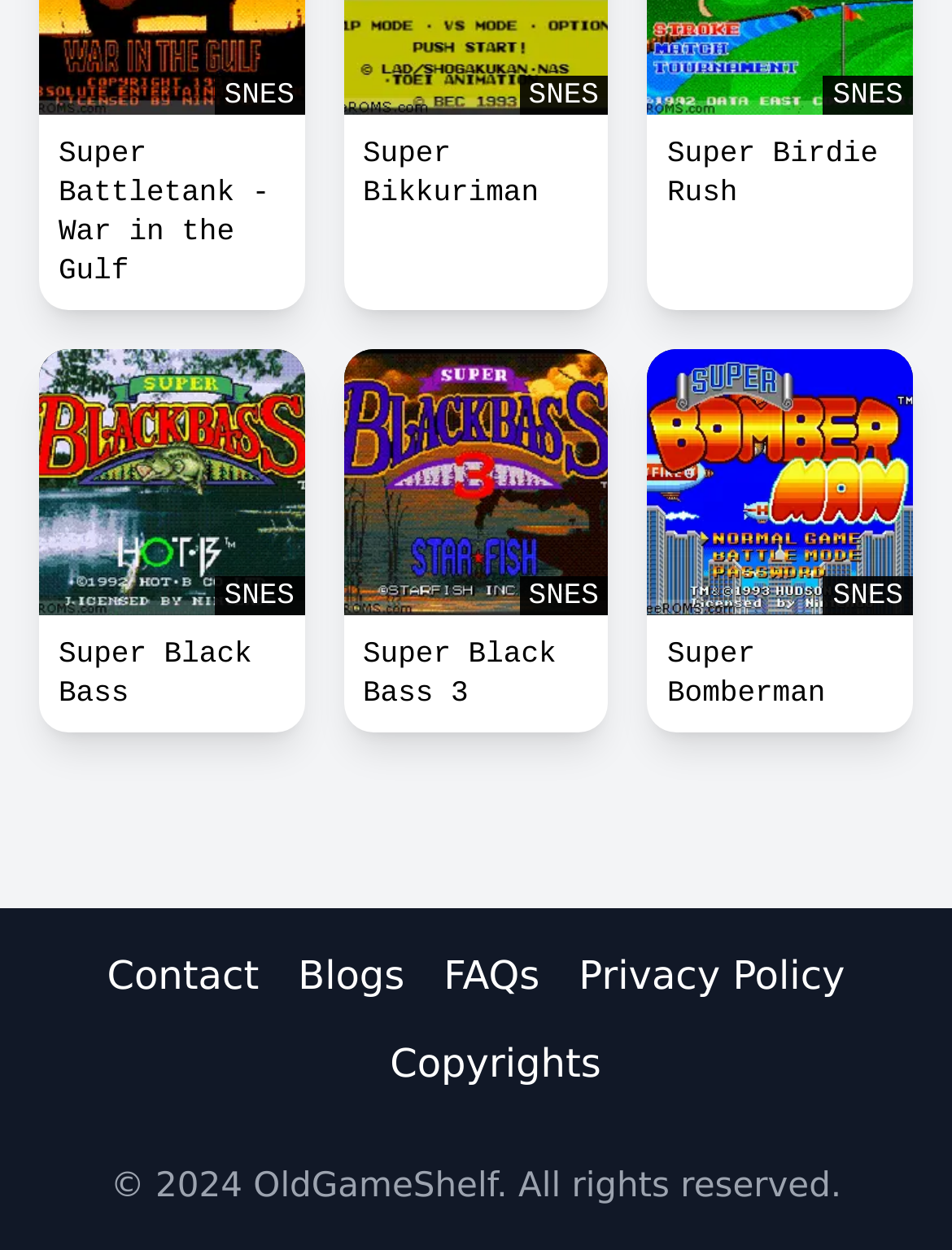Please identify the bounding box coordinates of the clickable area that will allow you to execute the instruction: "Go to Contact page".

[0.112, 0.757, 0.272, 0.804]